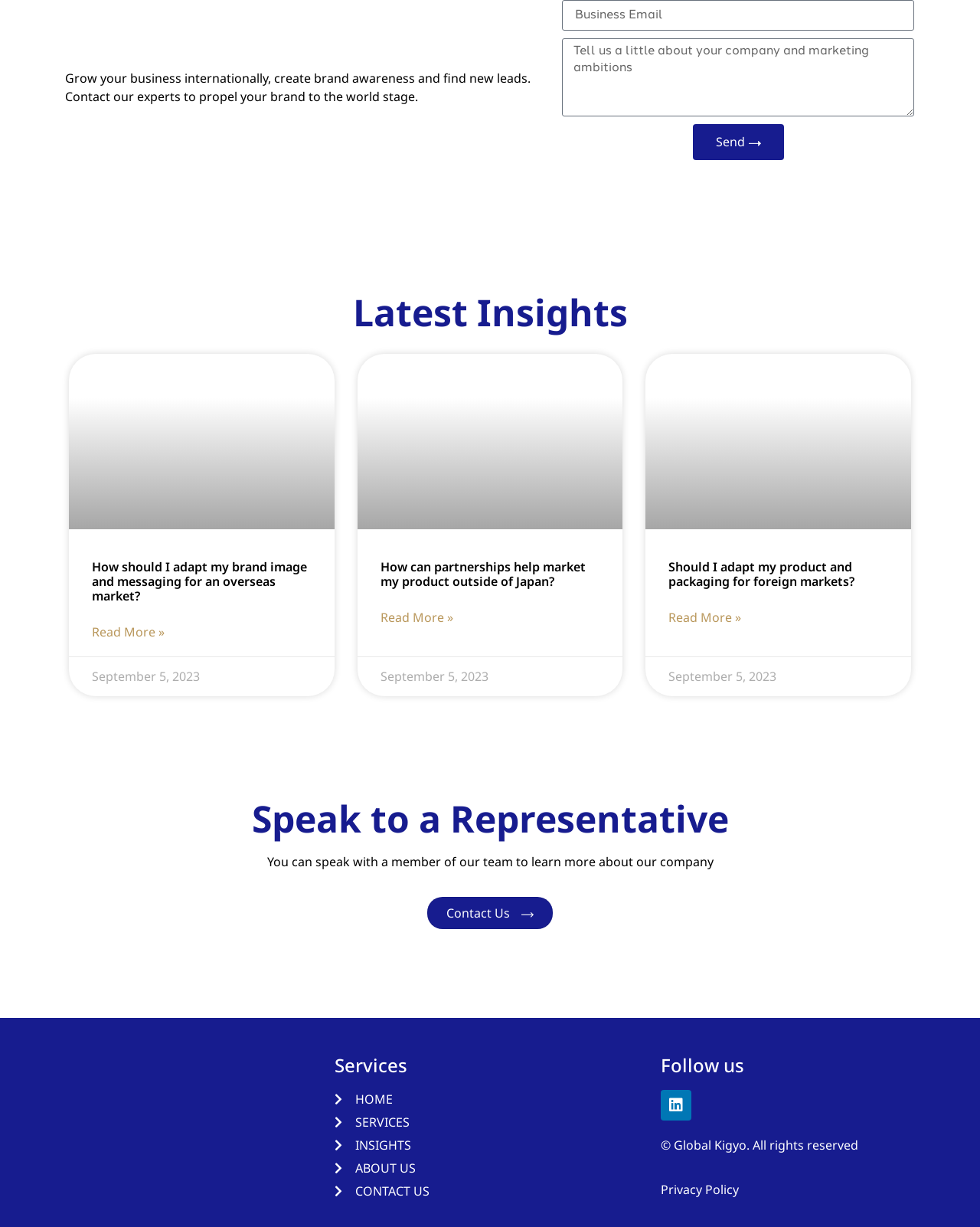Locate the bounding box coordinates of the segment that needs to be clicked to meet this instruction: "Search in the forum".

None